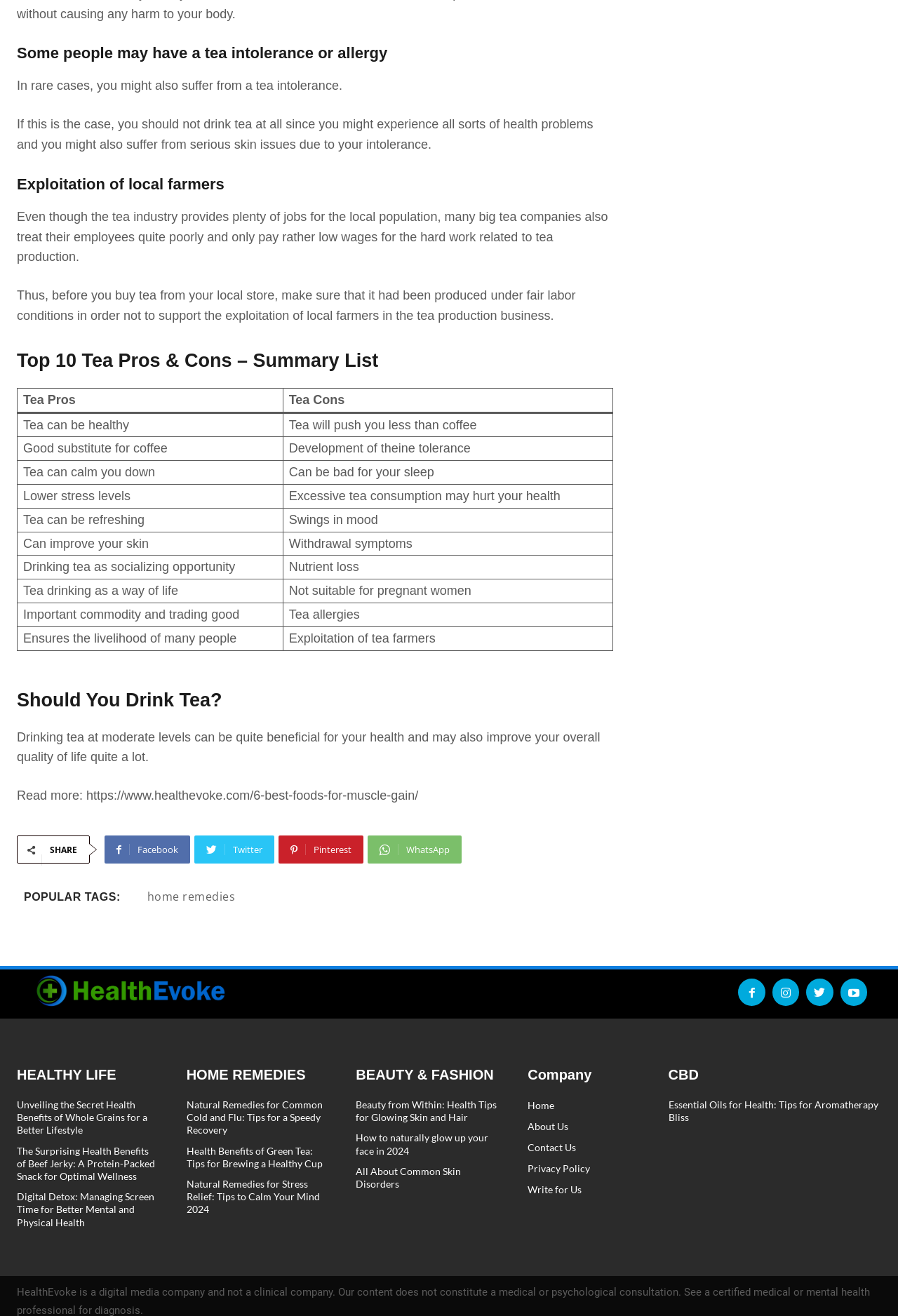Using the given description, provide the bounding box coordinates formatted as (top-left x, top-left y, bottom-right x, bottom-right y), with all values being floating point numbers between 0 and 1. Description: Write for Us

[0.588, 0.896, 0.713, 0.912]